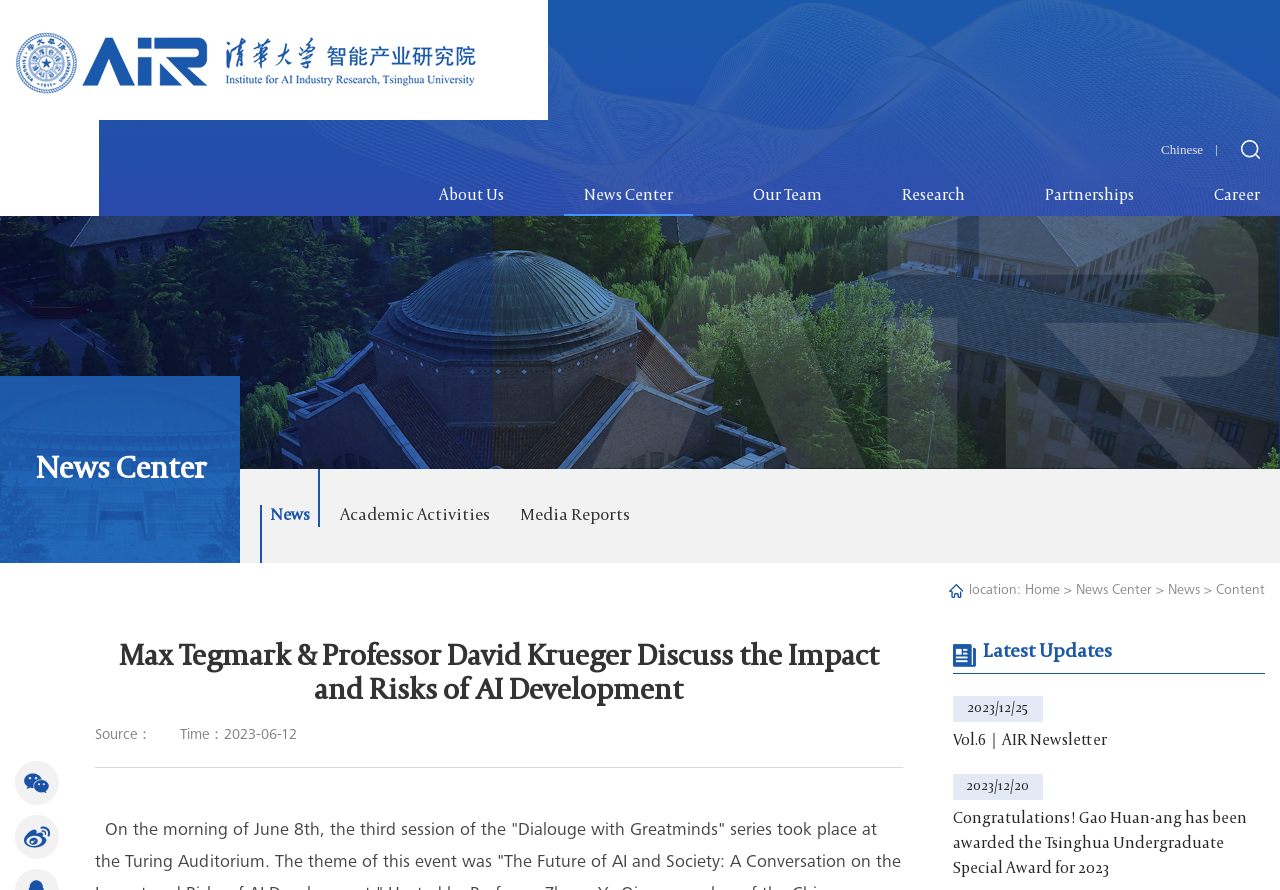Determine the bounding box coordinates of the UI element that matches the following description: "News". The coordinates should be four float numbers between 0 and 1 in the format [left, top, right, bottom].

[0.912, 0.657, 0.938, 0.672]